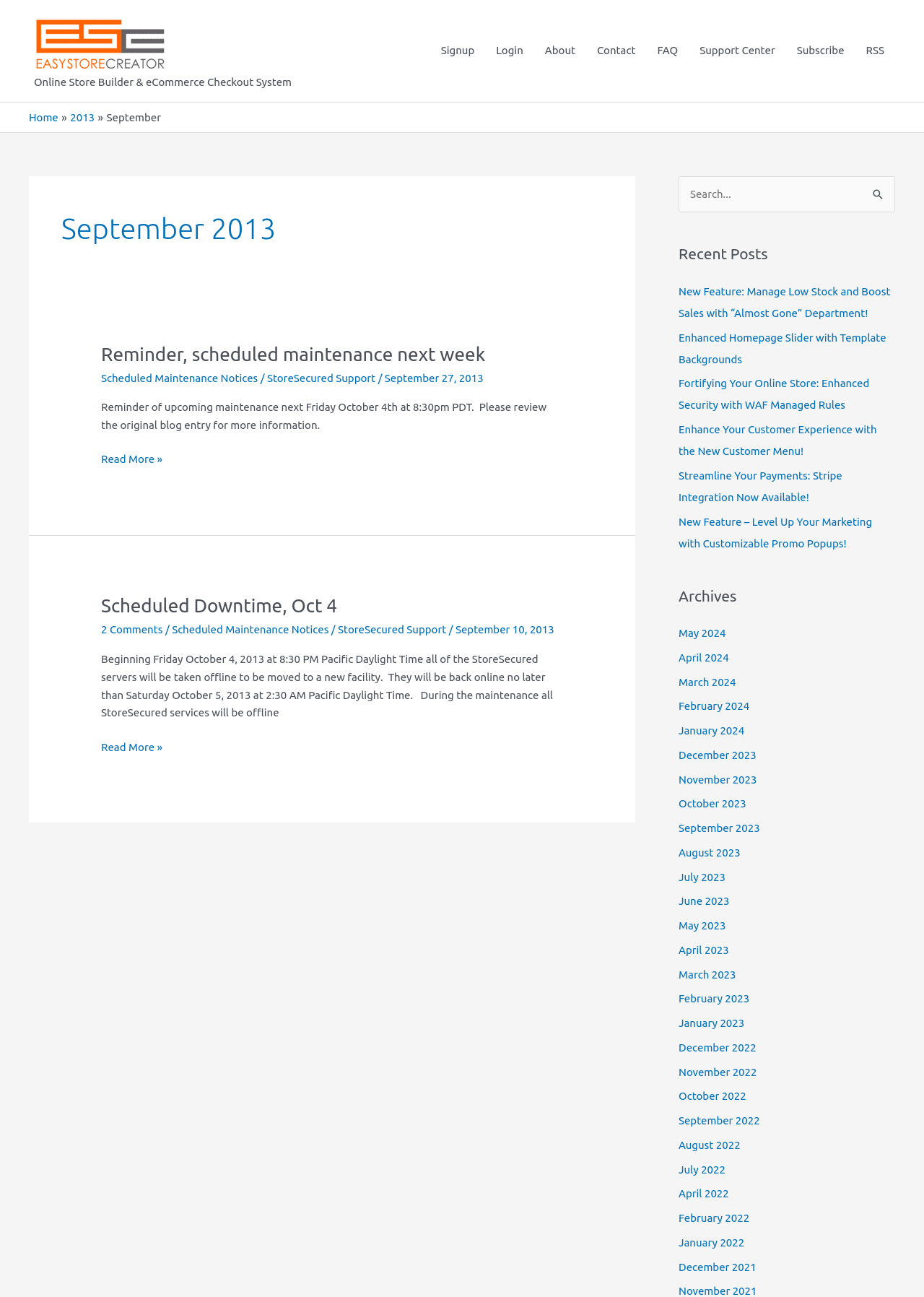Using the webpage screenshot and the element description parent_node: Search for: value="Search", determine the bounding box coordinates. Specify the coordinates in the format (top-left x, top-left y, bottom-right x, bottom-right y) with values ranging from 0 to 1.

[0.934, 0.136, 0.969, 0.158]